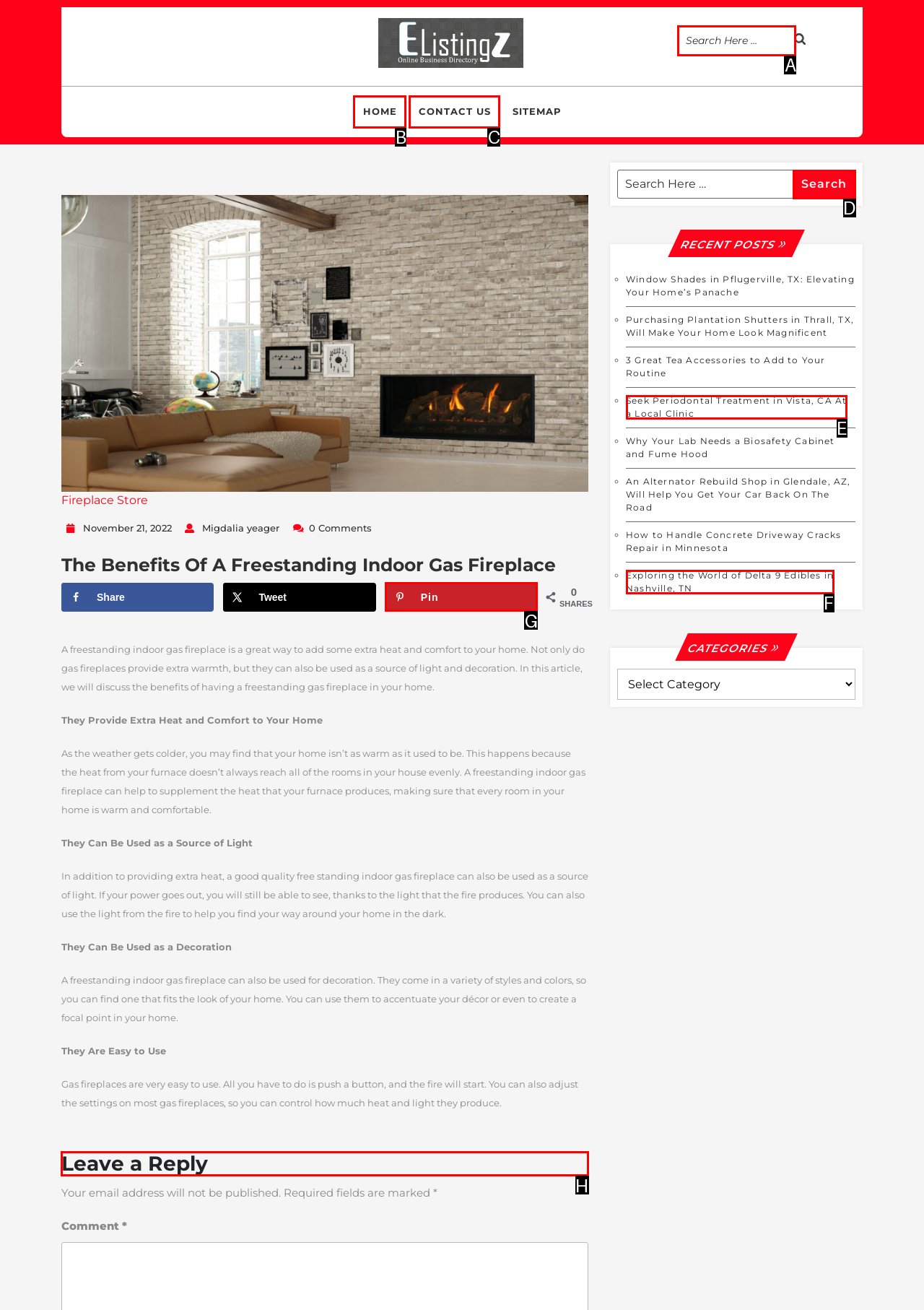From the given options, indicate the letter that corresponds to the action needed to complete this task: Leave a reply. Respond with only the letter.

H